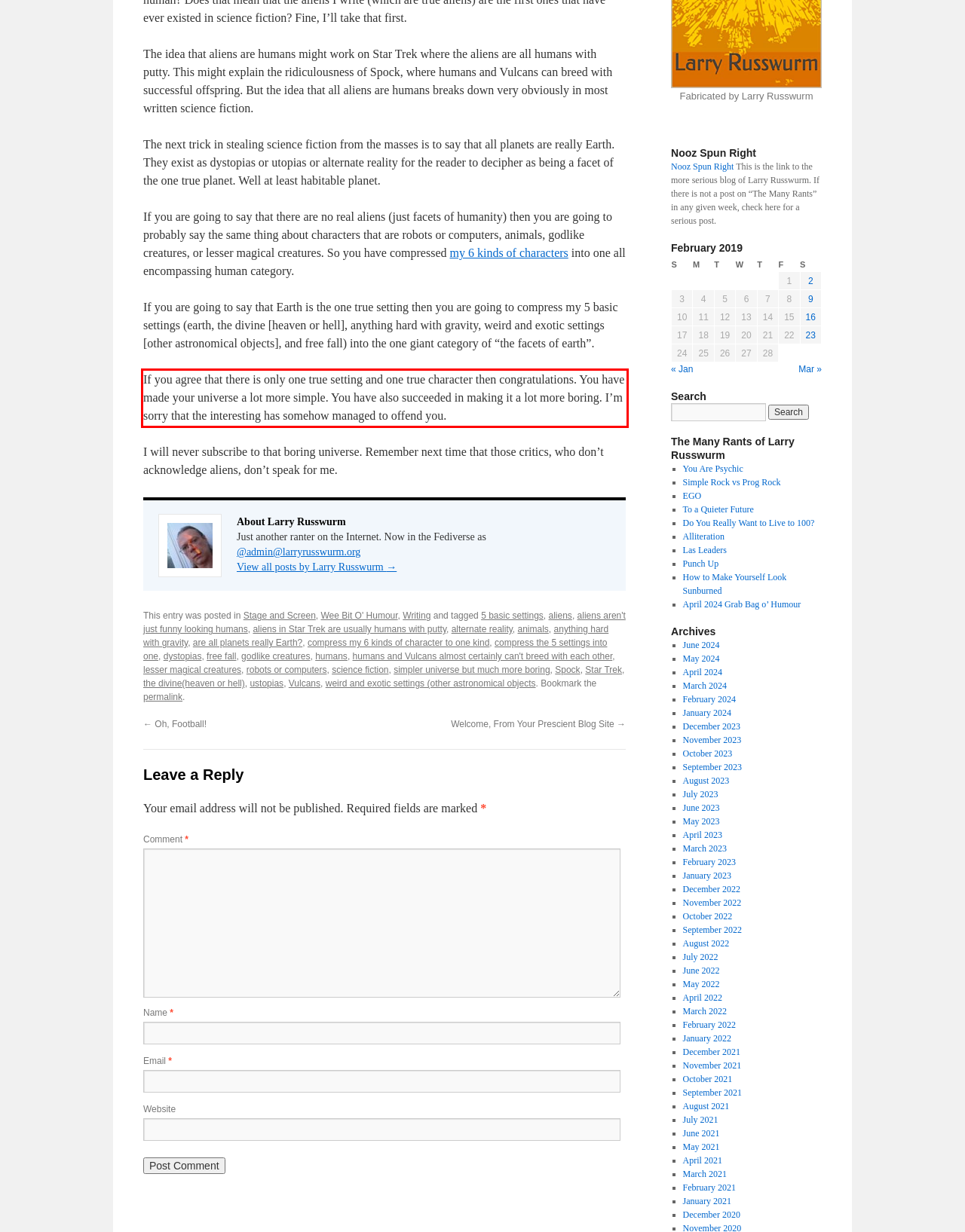With the given screenshot of a webpage, locate the red rectangle bounding box and extract the text content using OCR.

If you agree that there is only one true setting and one true character then congratulations. You have made your universe a lot more simple. You have also succeeded in making it a lot more boring. I’m sorry that the interesting has somehow managed to offend you.